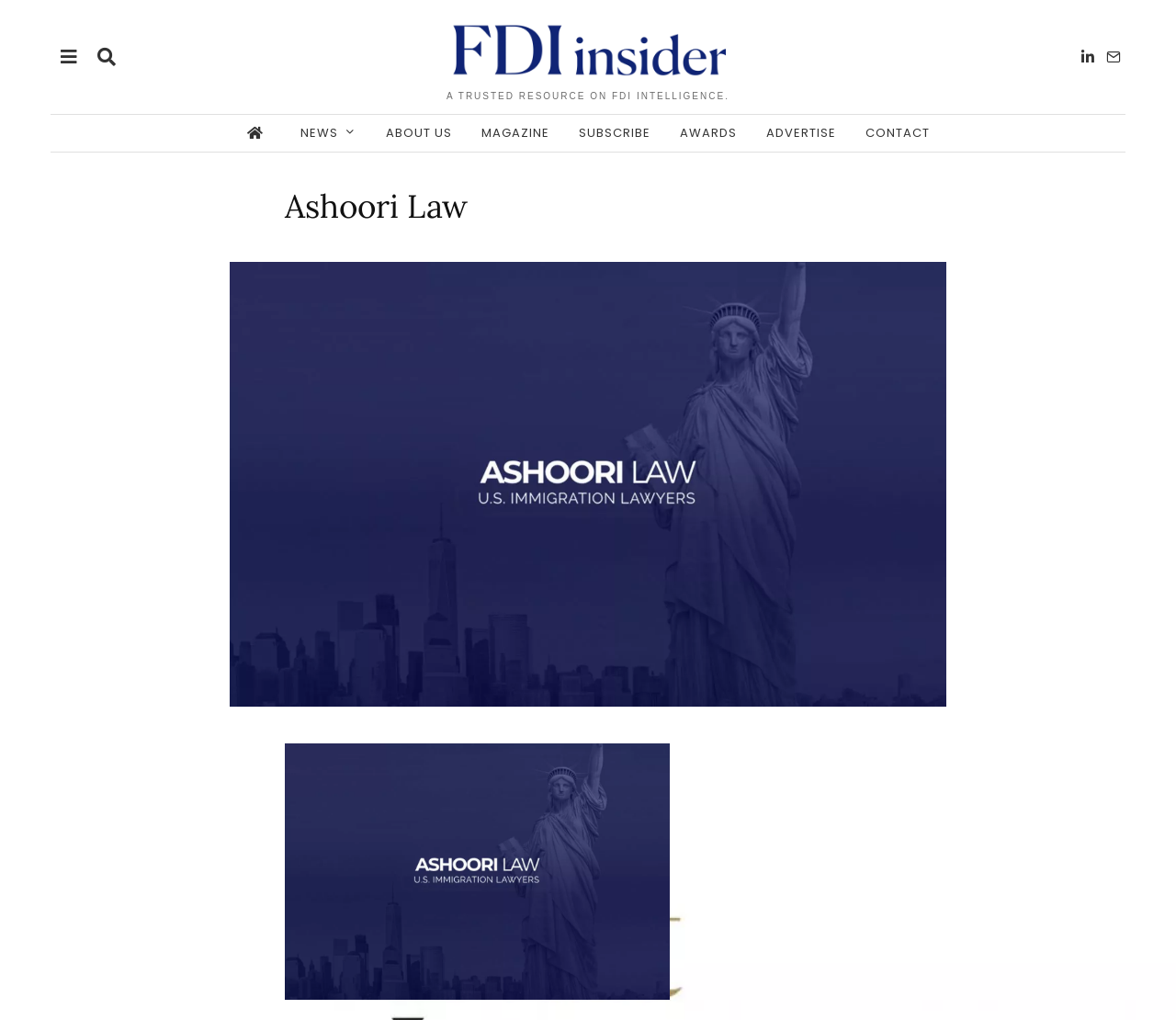Please identify the bounding box coordinates of the clickable area that will allow you to execute the instruction: "Click on the Facebook link".

[0.916, 0.045, 0.934, 0.067]